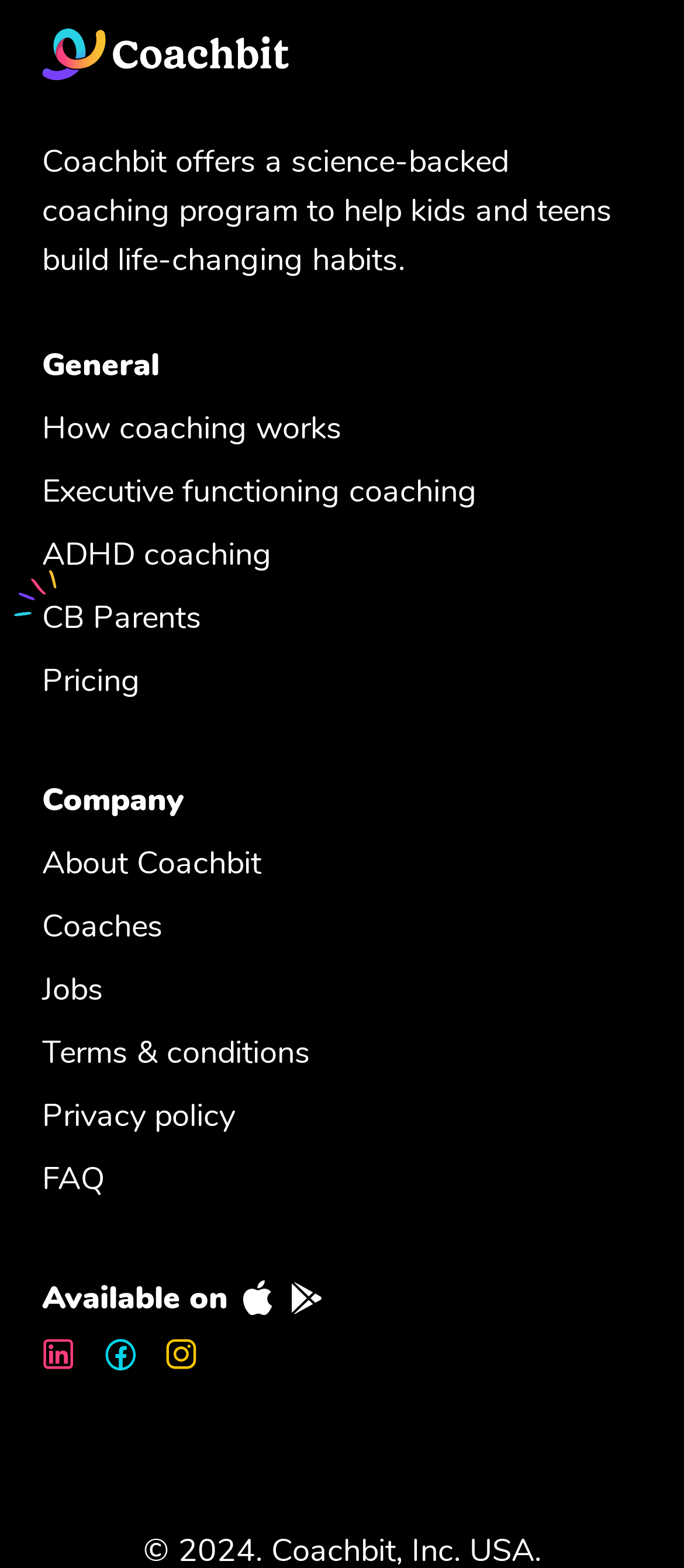Given the element description FAQ, predict the bounding box coordinates for the UI element in the webpage screenshot. The format should be (top-left x, top-left y, bottom-right x, bottom-right y), and the values should be between 0 and 1.

[0.062, 0.736, 0.154, 0.767]